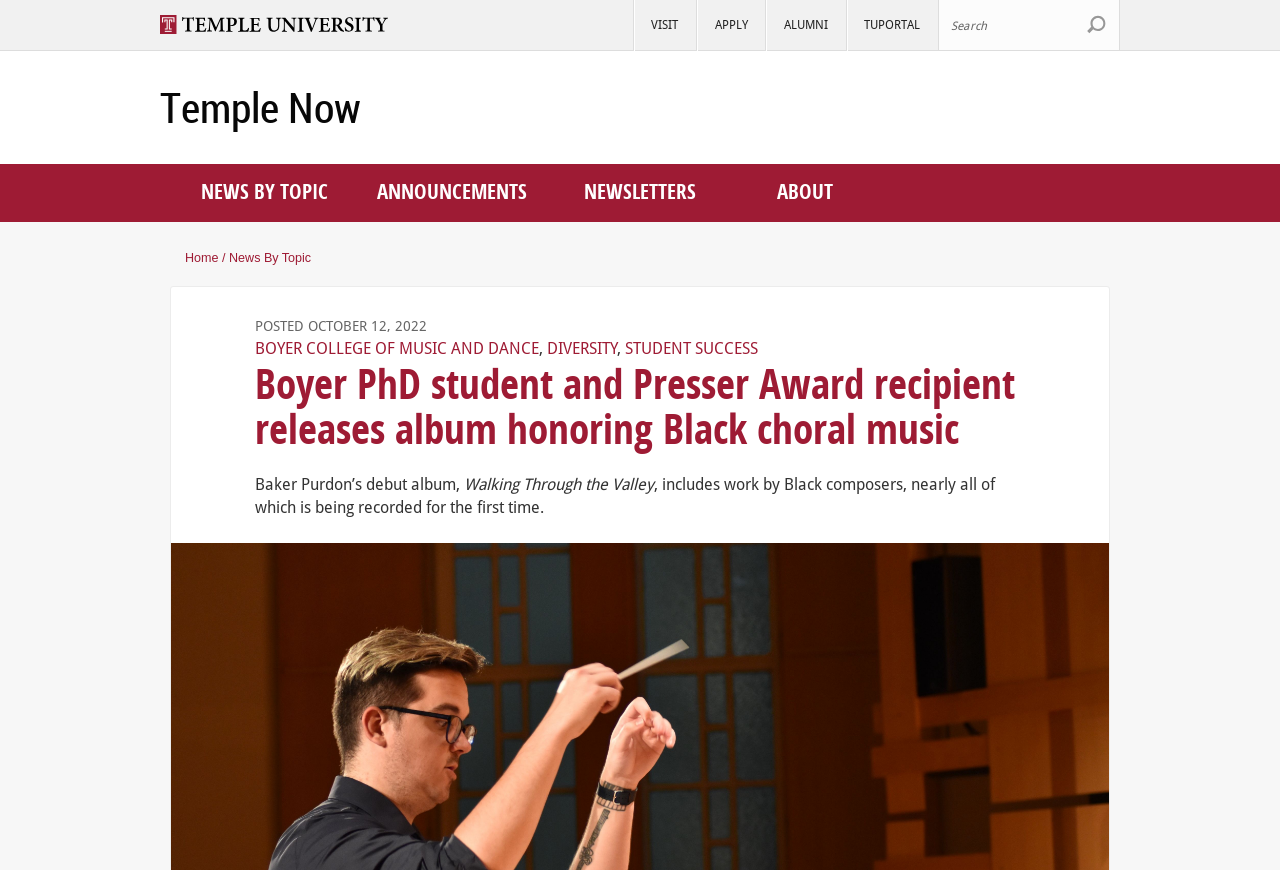When was the news article posted?
Refer to the screenshot and answer in one word or phrase.

October 12, 2022